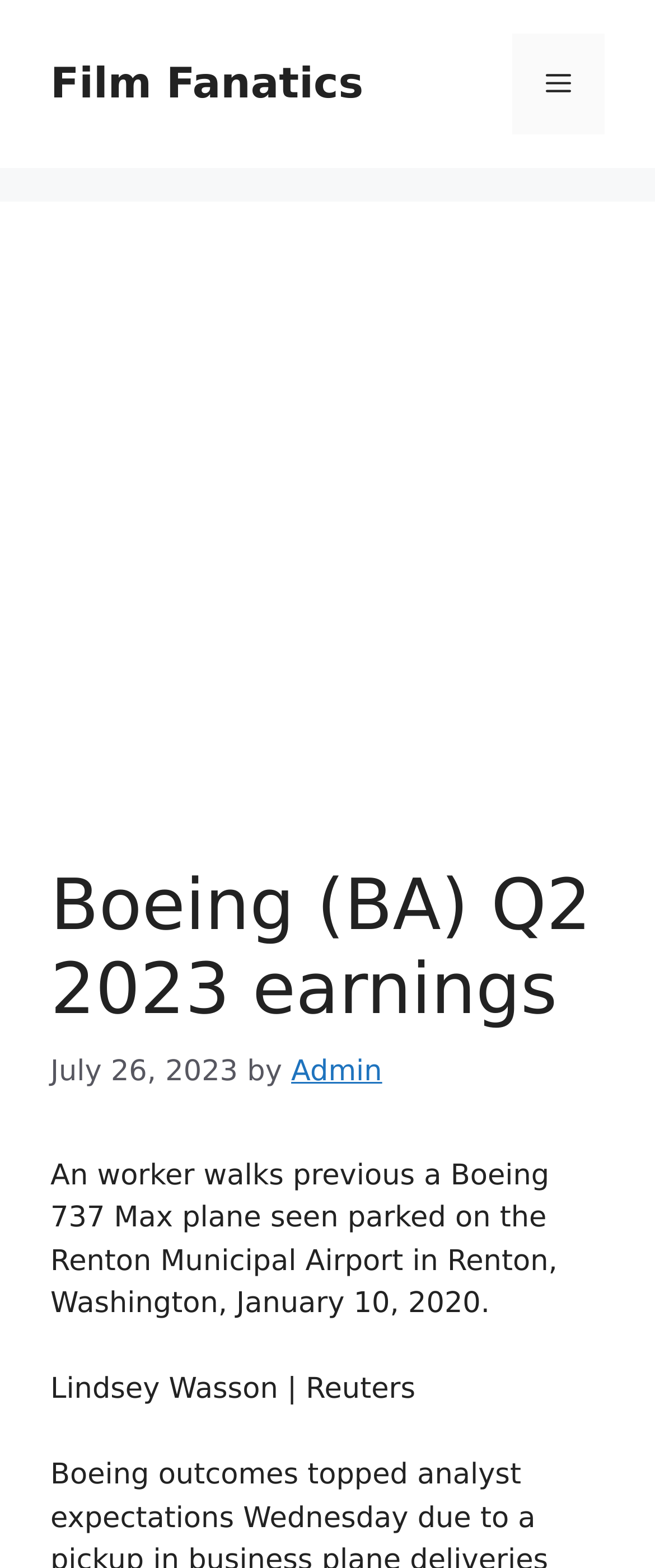What is the date of the article?
Answer briefly with a single word or phrase based on the image.

July 26, 2023